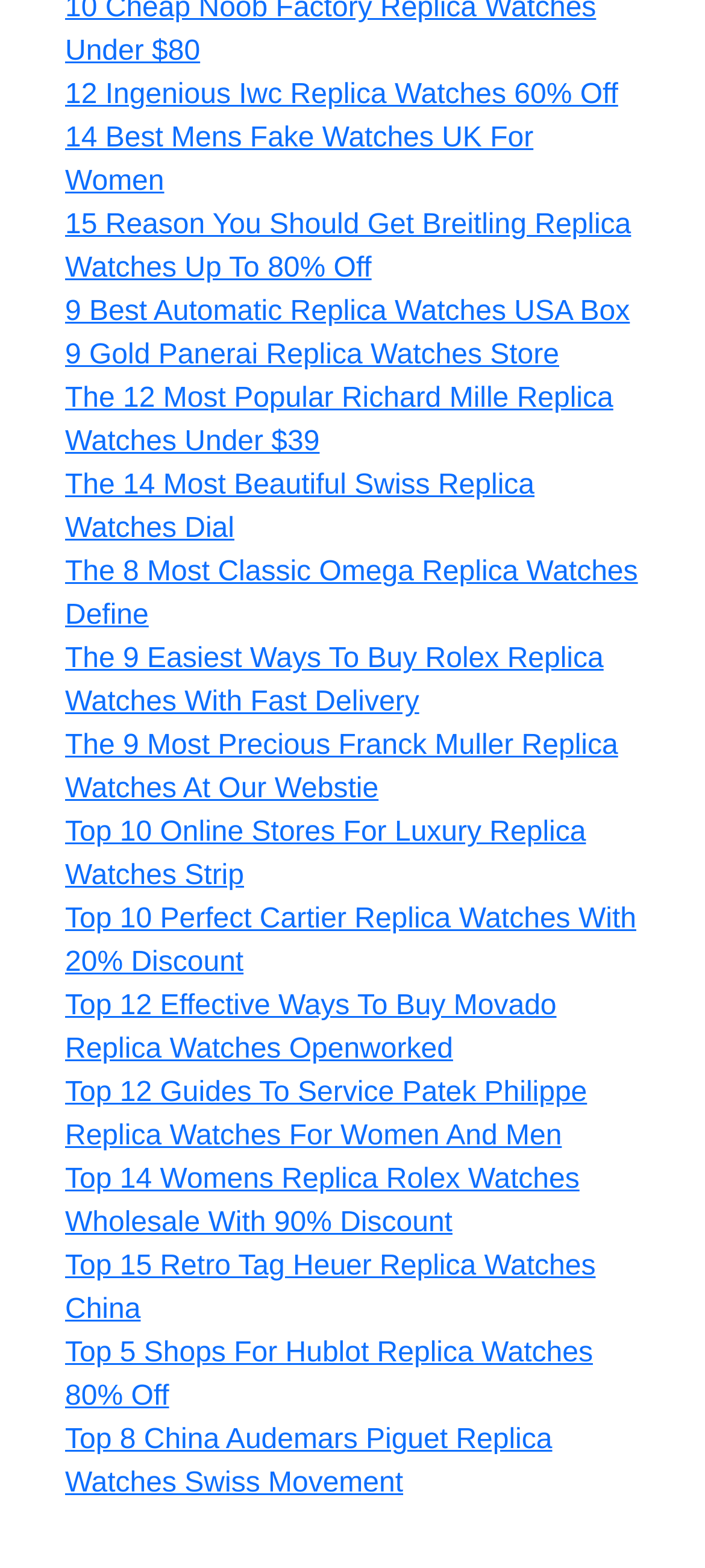Determine the bounding box coordinates for the area that should be clicked to carry out the following instruction: "Contact Us".

None